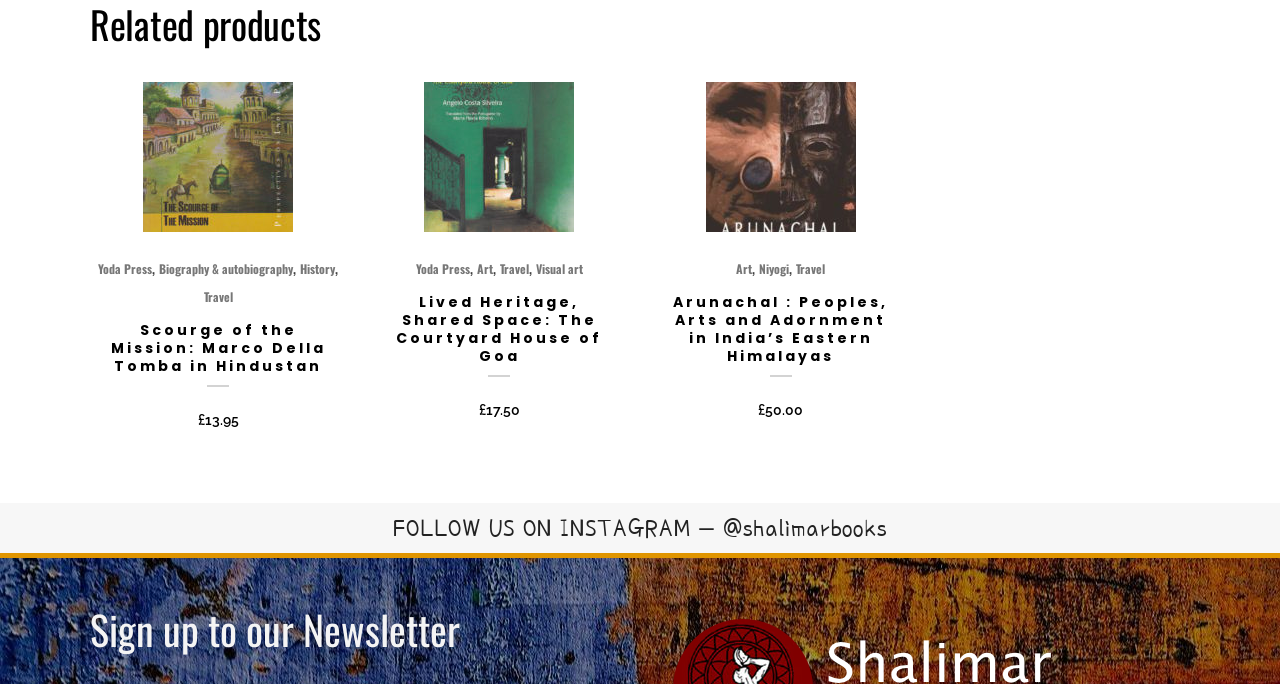Answer briefly with one word or phrase:
What is the price of the second book?

£17.50